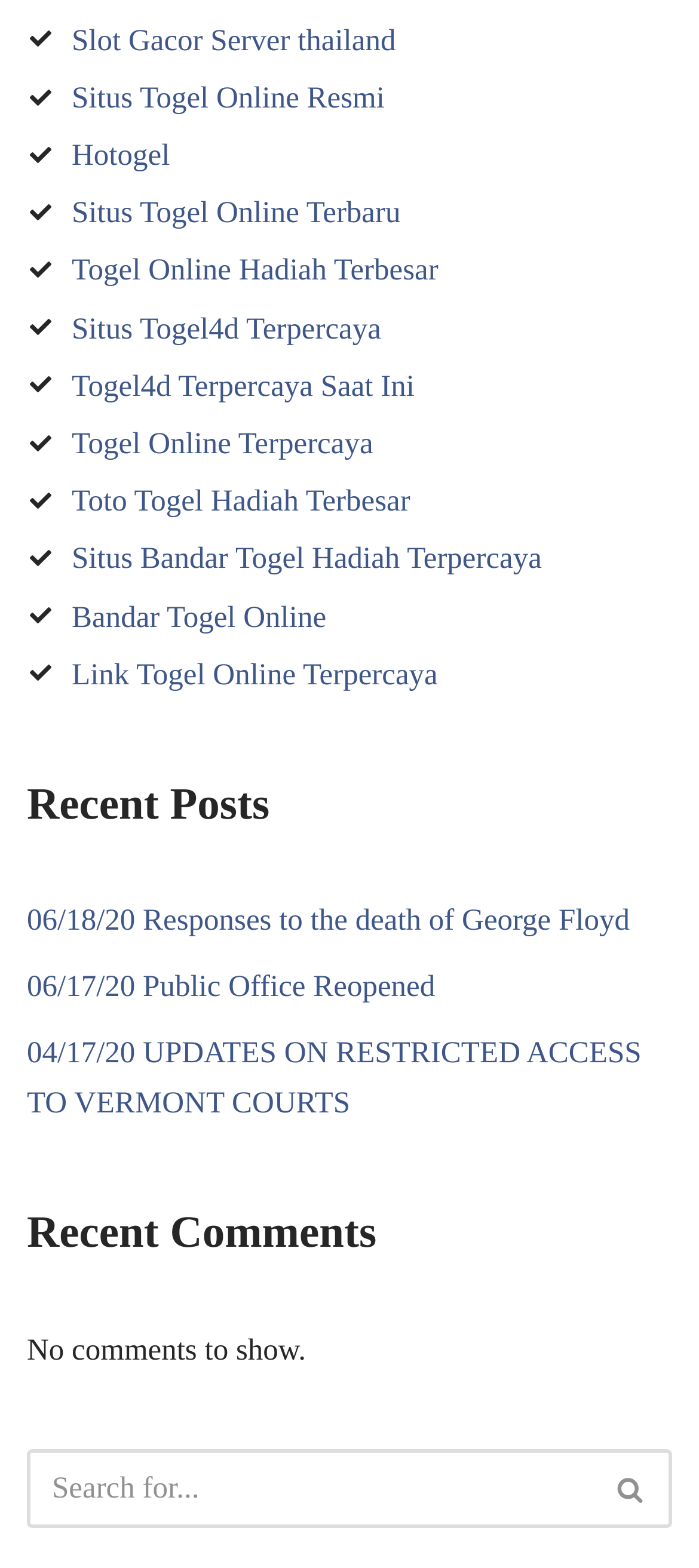Find and specify the bounding box coordinates that correspond to the clickable region for the instruction: "Visit Slot Gacor Server thailand".

[0.103, 0.015, 0.566, 0.036]